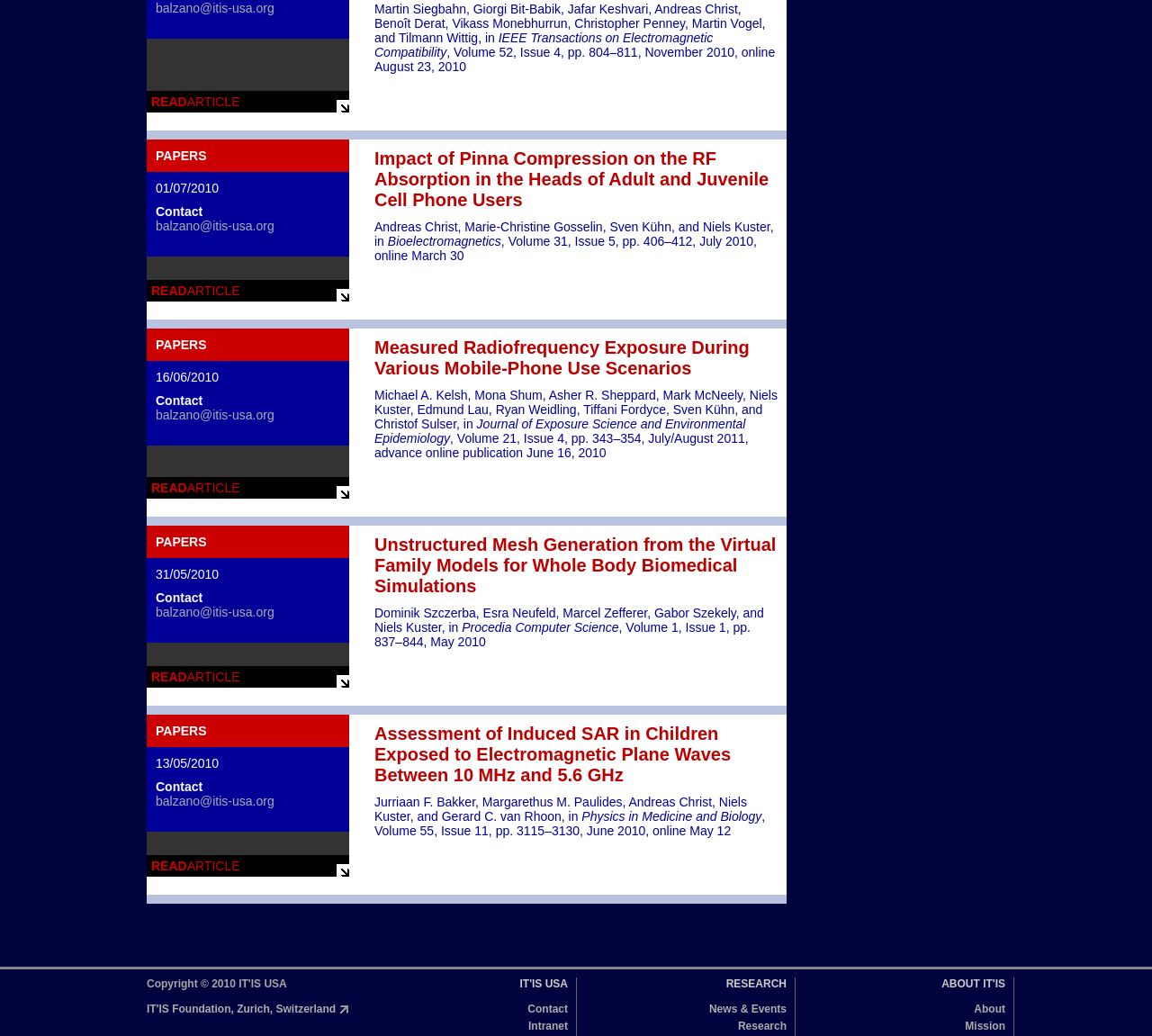Please provide the bounding box coordinates for the element that needs to be clicked to perform the following instruction: "Learn more about IT'IS Foundation". The coordinates should be given as four float numbers between 0 and 1, i.e., [left, top, right, bottom].

[0.127, 0.968, 0.292, 0.98]